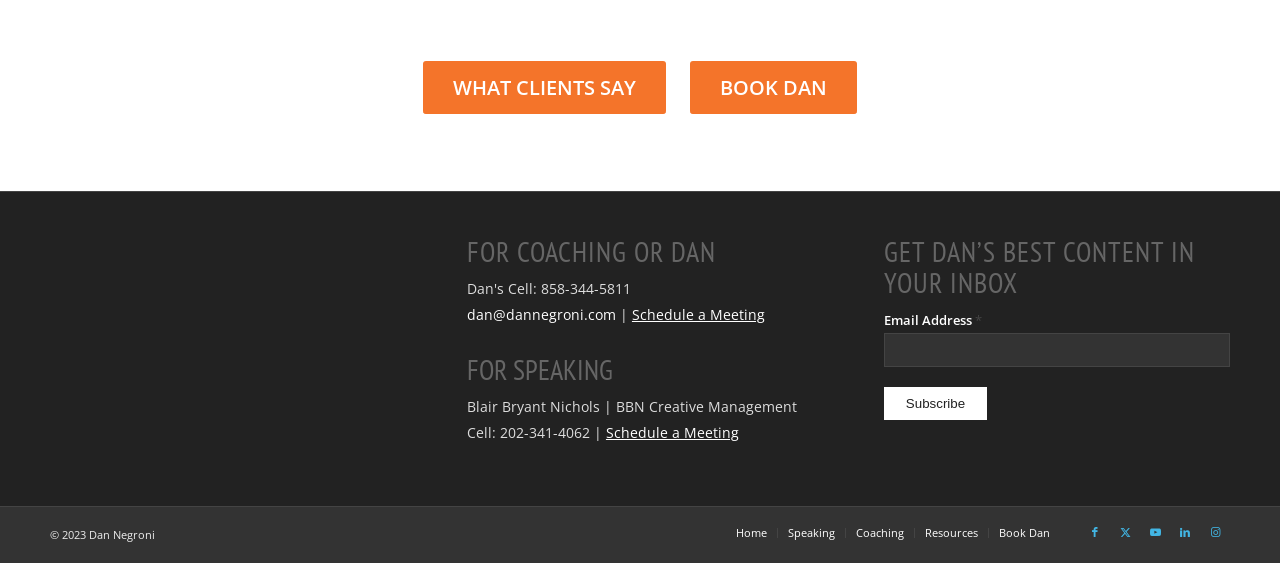What is the title of the section where you can subscribe to Dan's content?
Could you answer the question in a detailed manner, providing as much information as possible?

The section where you can subscribe to Dan's content is titled 'GET DAN’S BEST CONTENT IN YOUR INBOX'. This section is located on the right side of the page and has a textbox to enter your email address and a 'Subscribe' button.